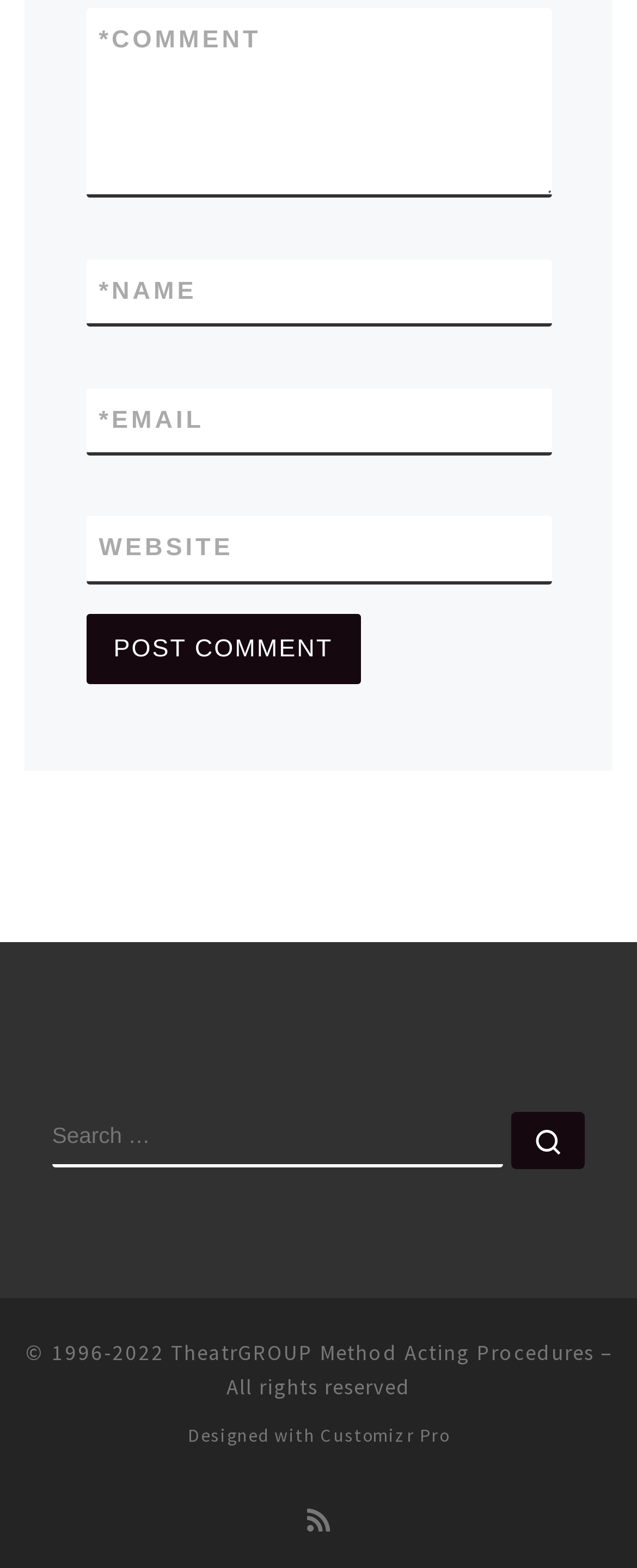Using a single word or phrase, answer the following question: 
Who is the copyright holder of the website?

TheatrGROUP